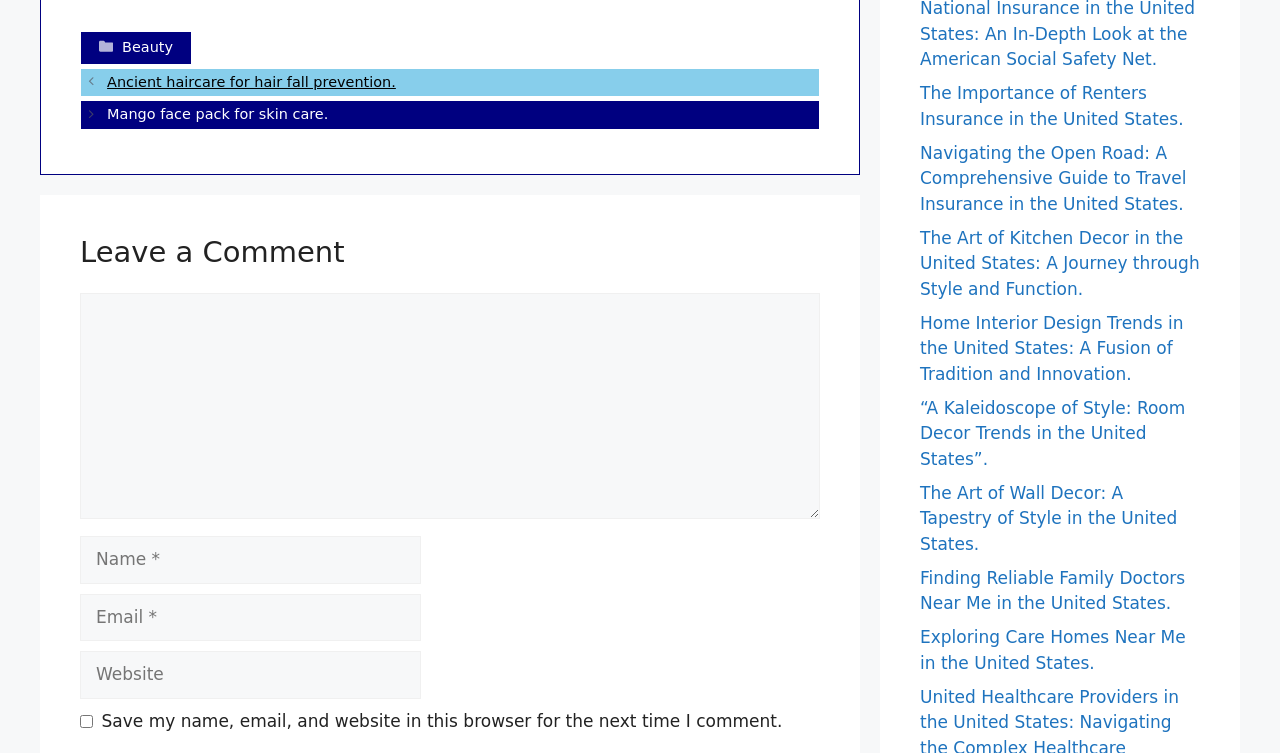What is the topic of the first post?
From the screenshot, provide a brief answer in one word or phrase.

Hair fall prevention